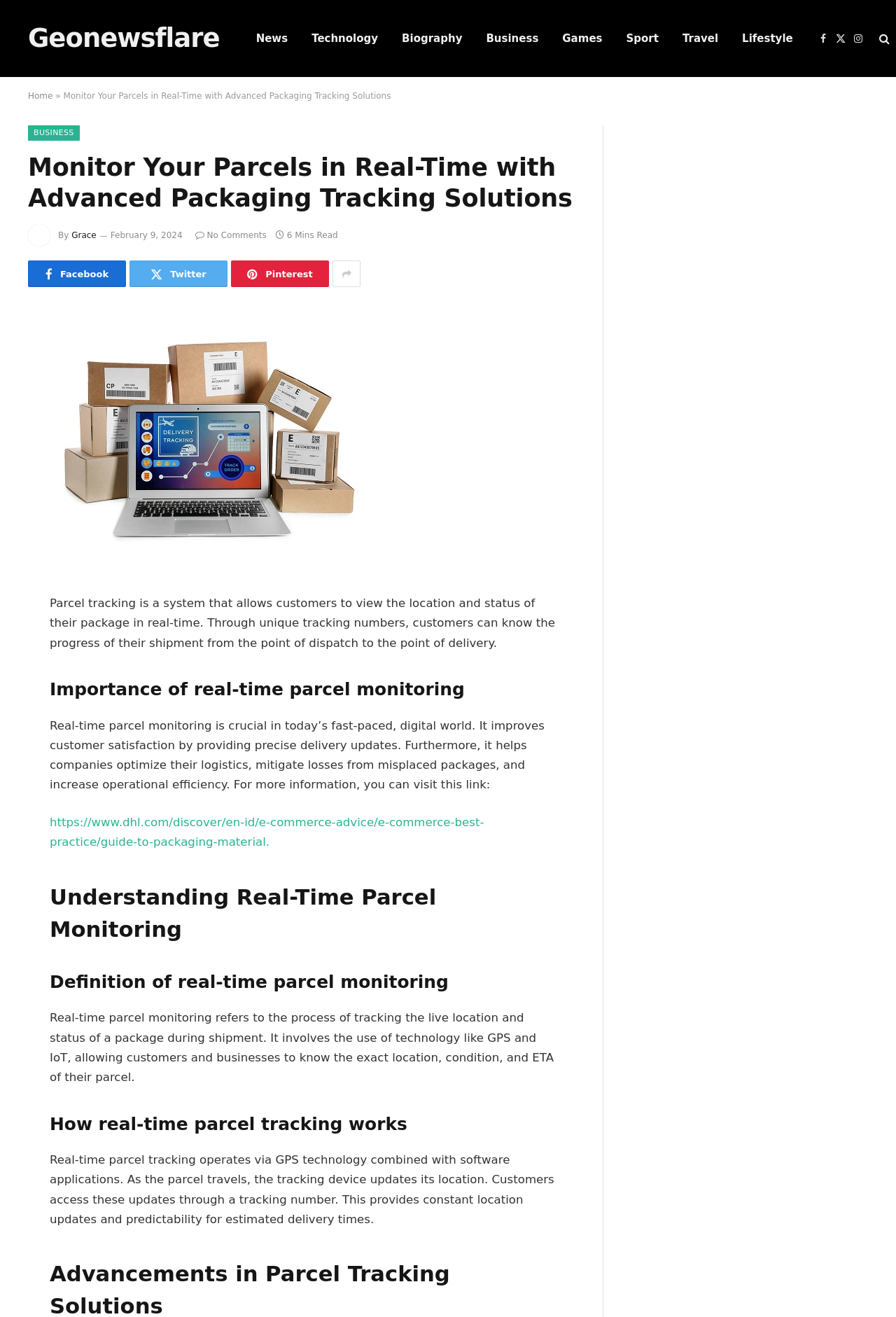Respond with a single word or short phrase to the following question: 
What is the purpose of real-time parcel monitoring?

Improve customer satisfaction